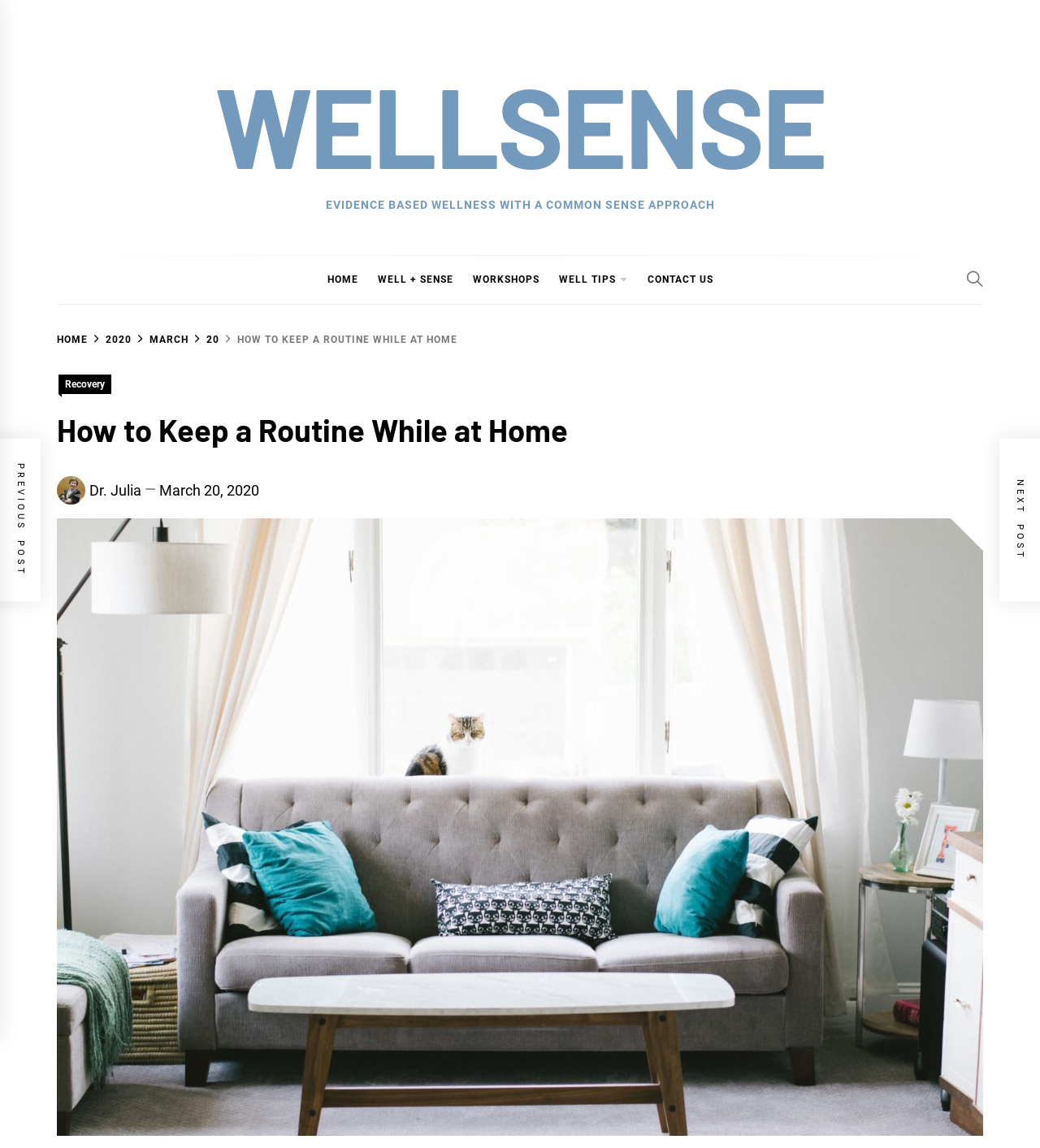Please find the bounding box coordinates of the element that needs to be clicked to perform the following instruction: "go to WELLSENSE homepage". The bounding box coordinates should be four float numbers between 0 and 1, represented as [left, top, right, bottom].

[0.206, 0.05, 0.794, 0.167]